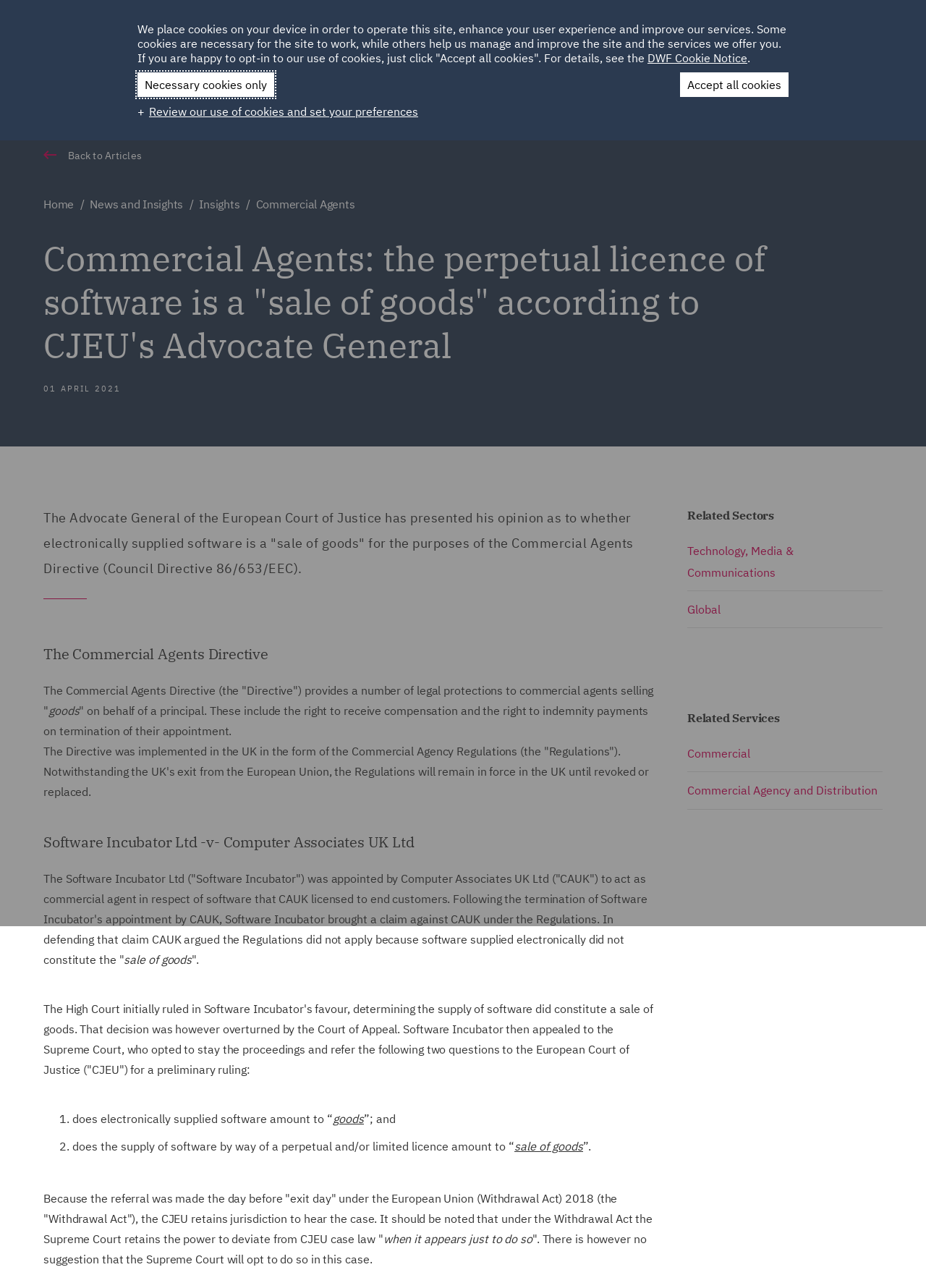Please specify the bounding box coordinates of the clickable section necessary to execute the following command: "Contact Us".

[0.716, 0.067, 0.779, 0.104]